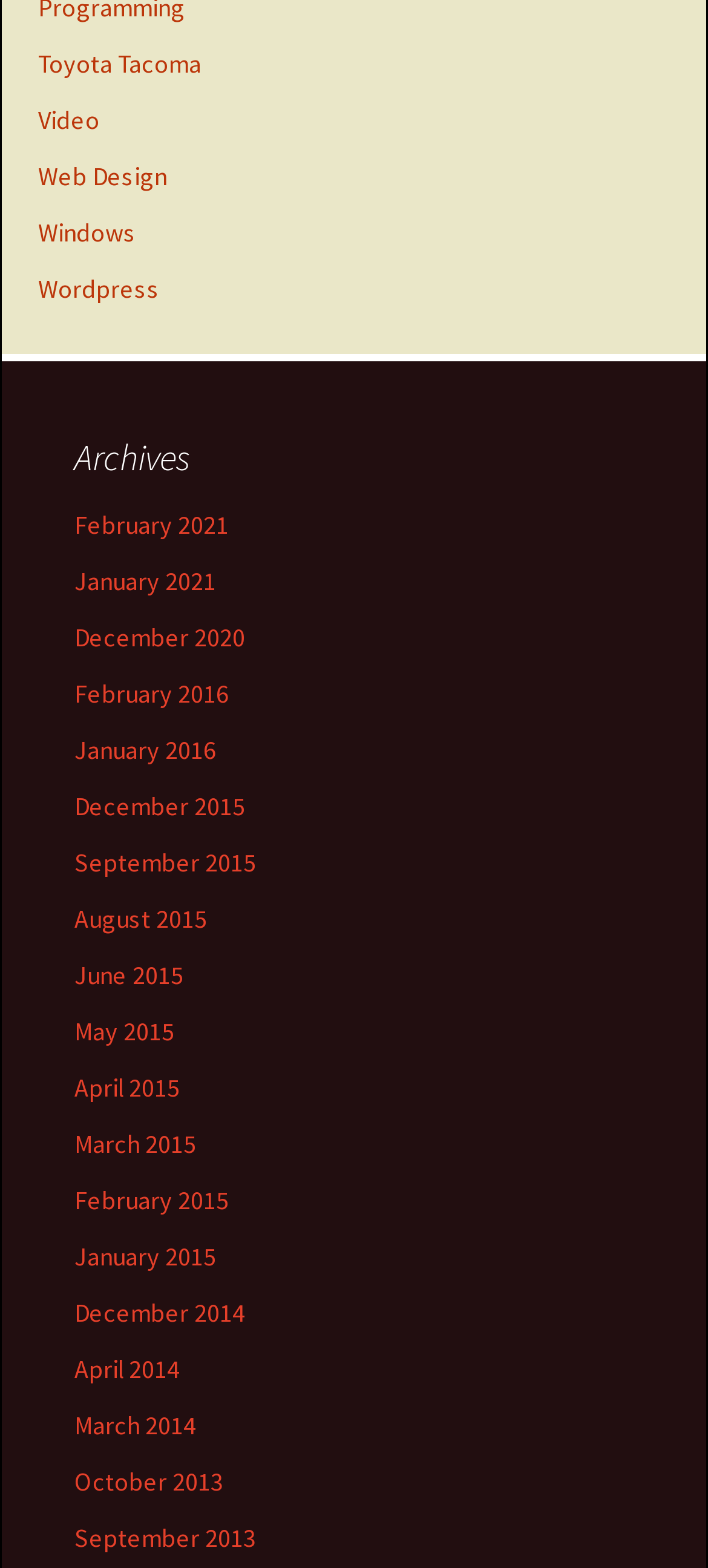Please find the bounding box coordinates of the element that must be clicked to perform the given instruction: "Visit Video page". The coordinates should be four float numbers from 0 to 1, i.e., [left, top, right, bottom].

[0.054, 0.066, 0.141, 0.087]